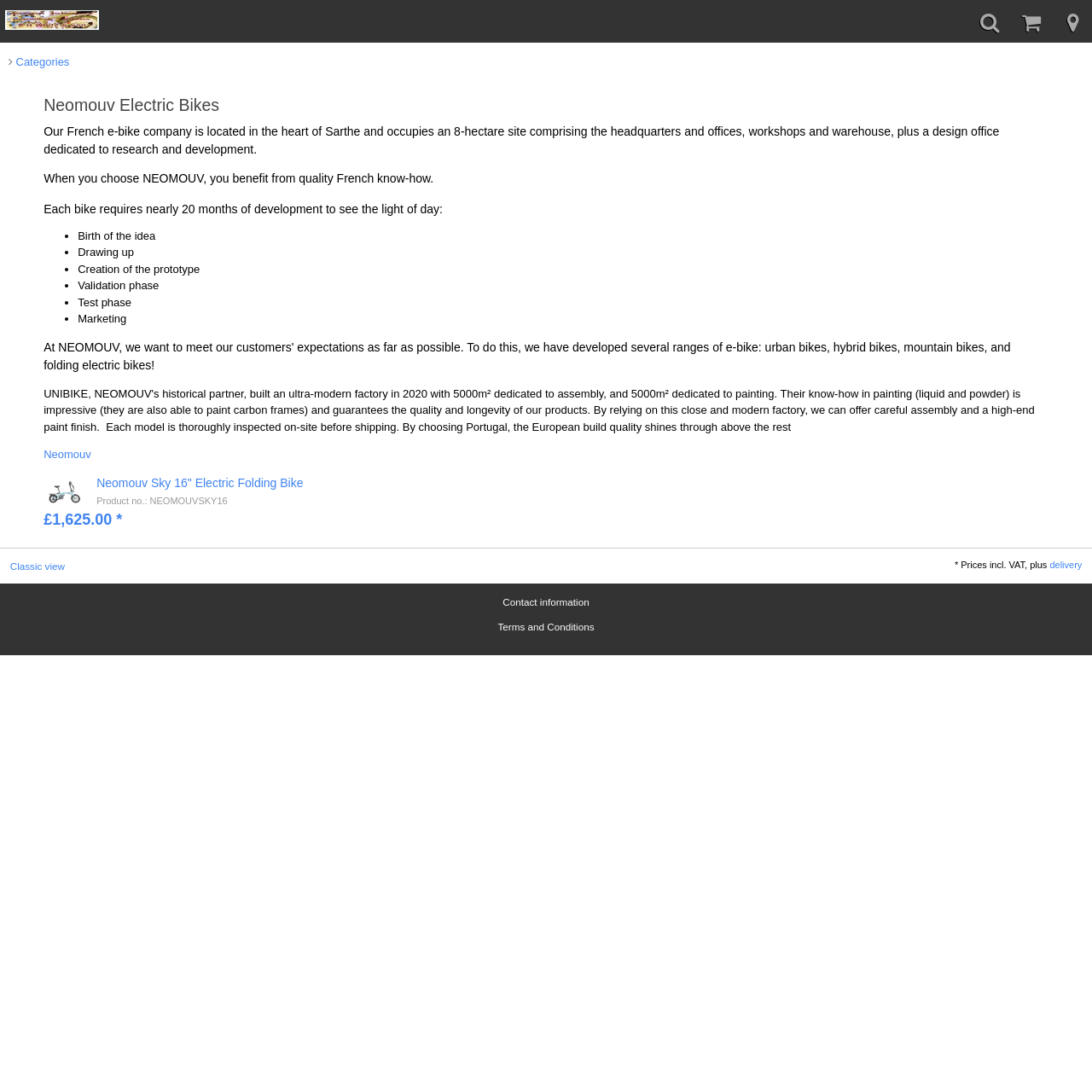What is the text of the webpage's headline?

Neomouv Electric Bikes